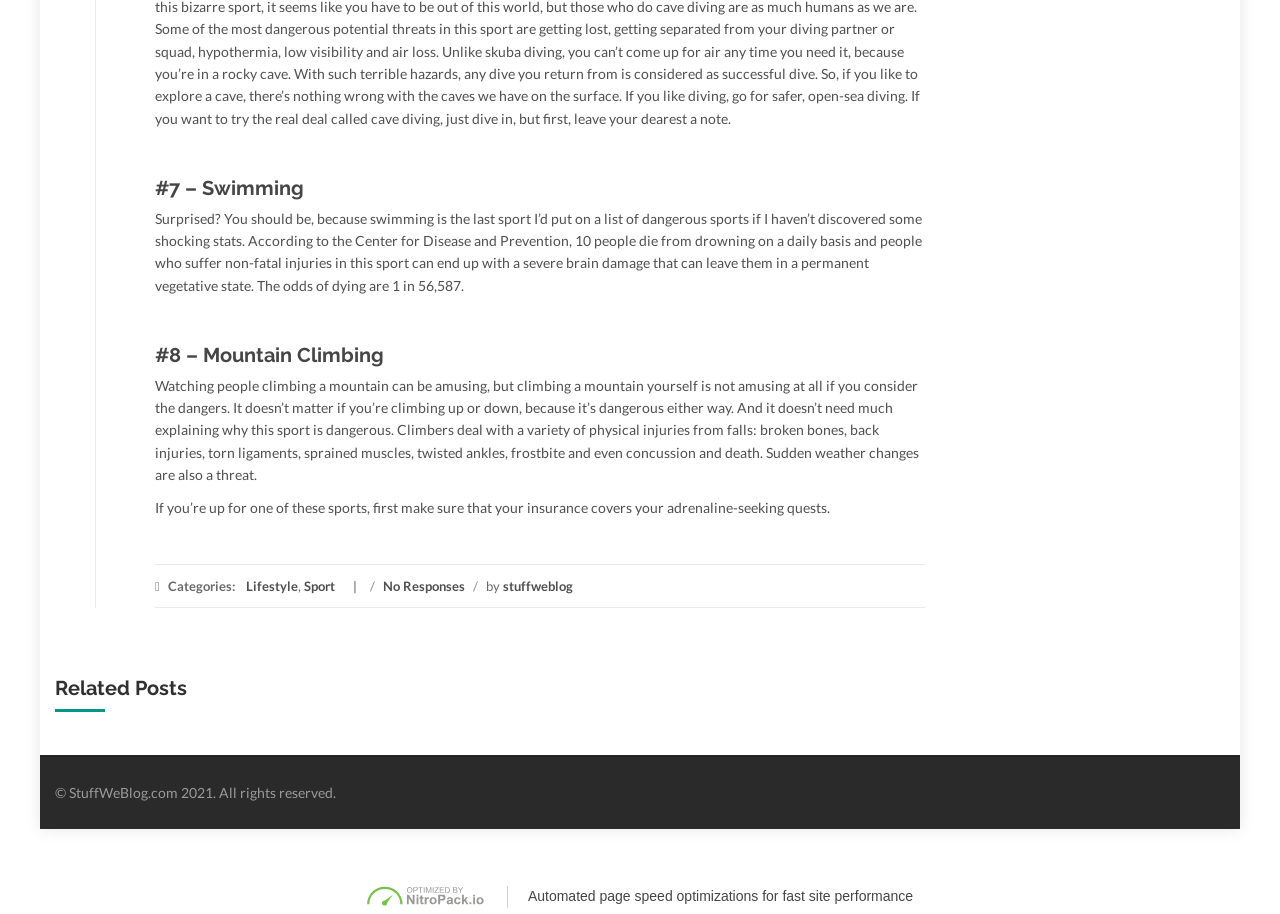Locate the bounding box of the UI element with the following description: "Press".

None